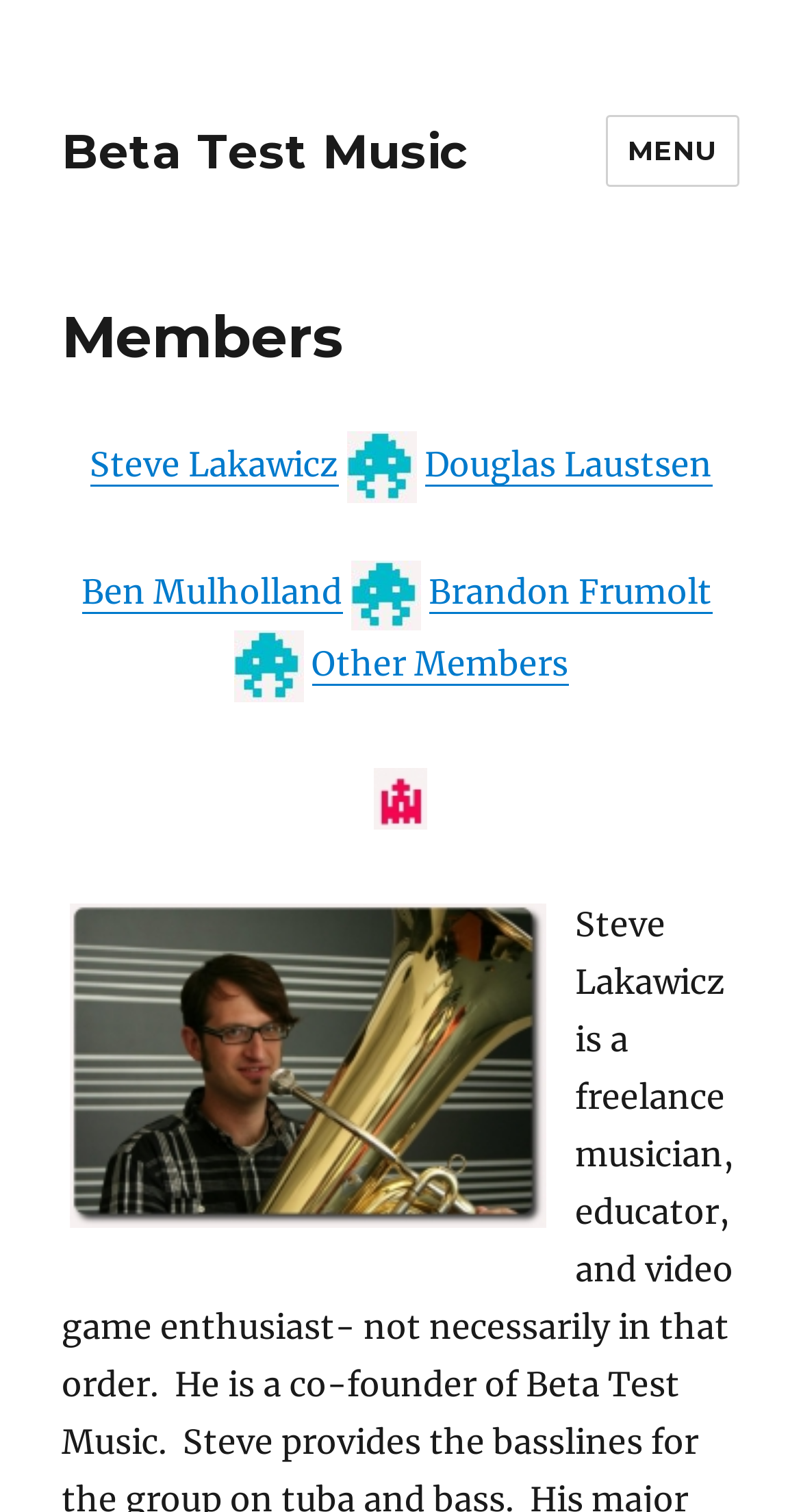Kindly determine the bounding box coordinates for the clickable area to achieve the given instruction: "View Steve Lakawicz's profile".

[0.112, 0.293, 0.422, 0.32]